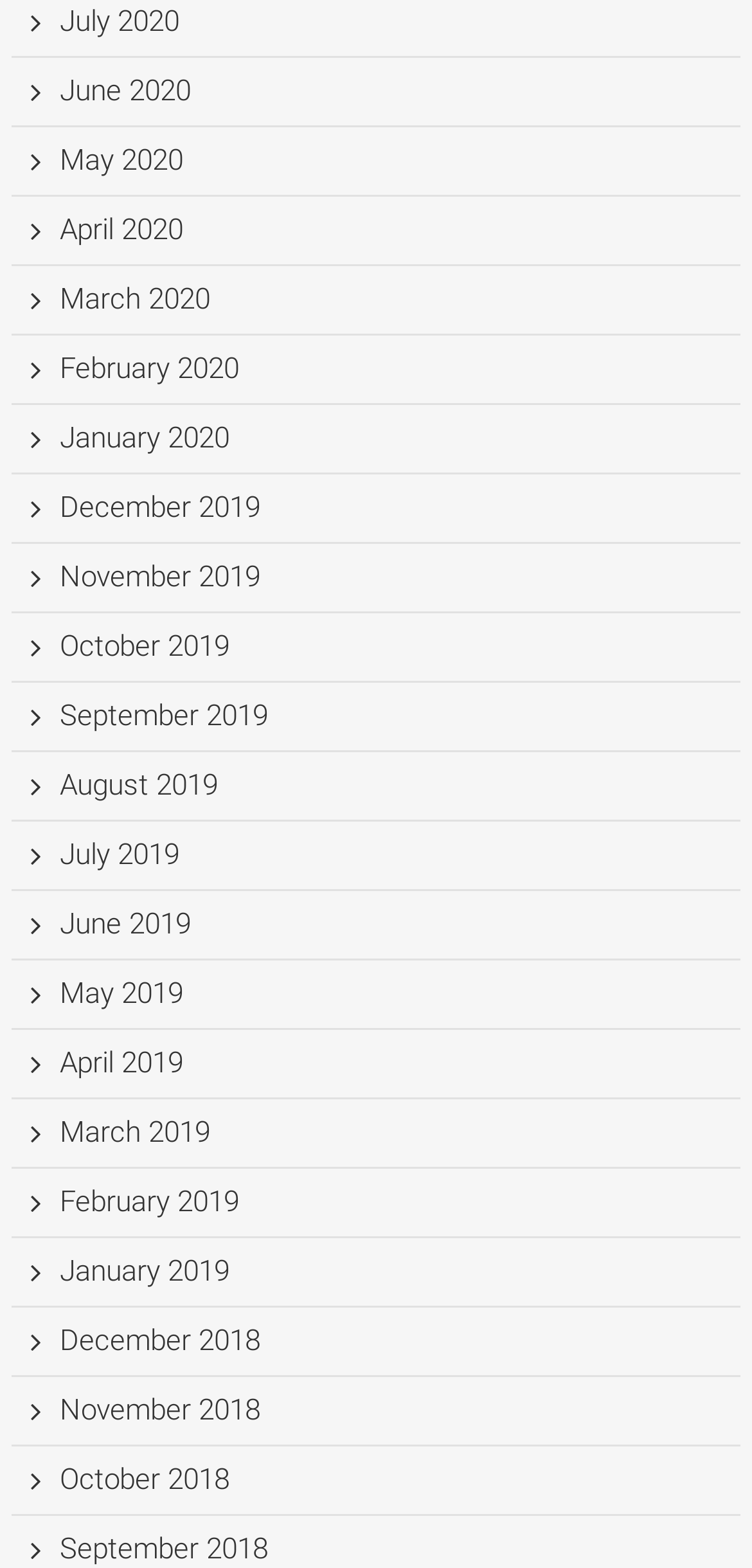Please respond in a single word or phrase: 
What is the position of the link 'June 2019'?

Middle